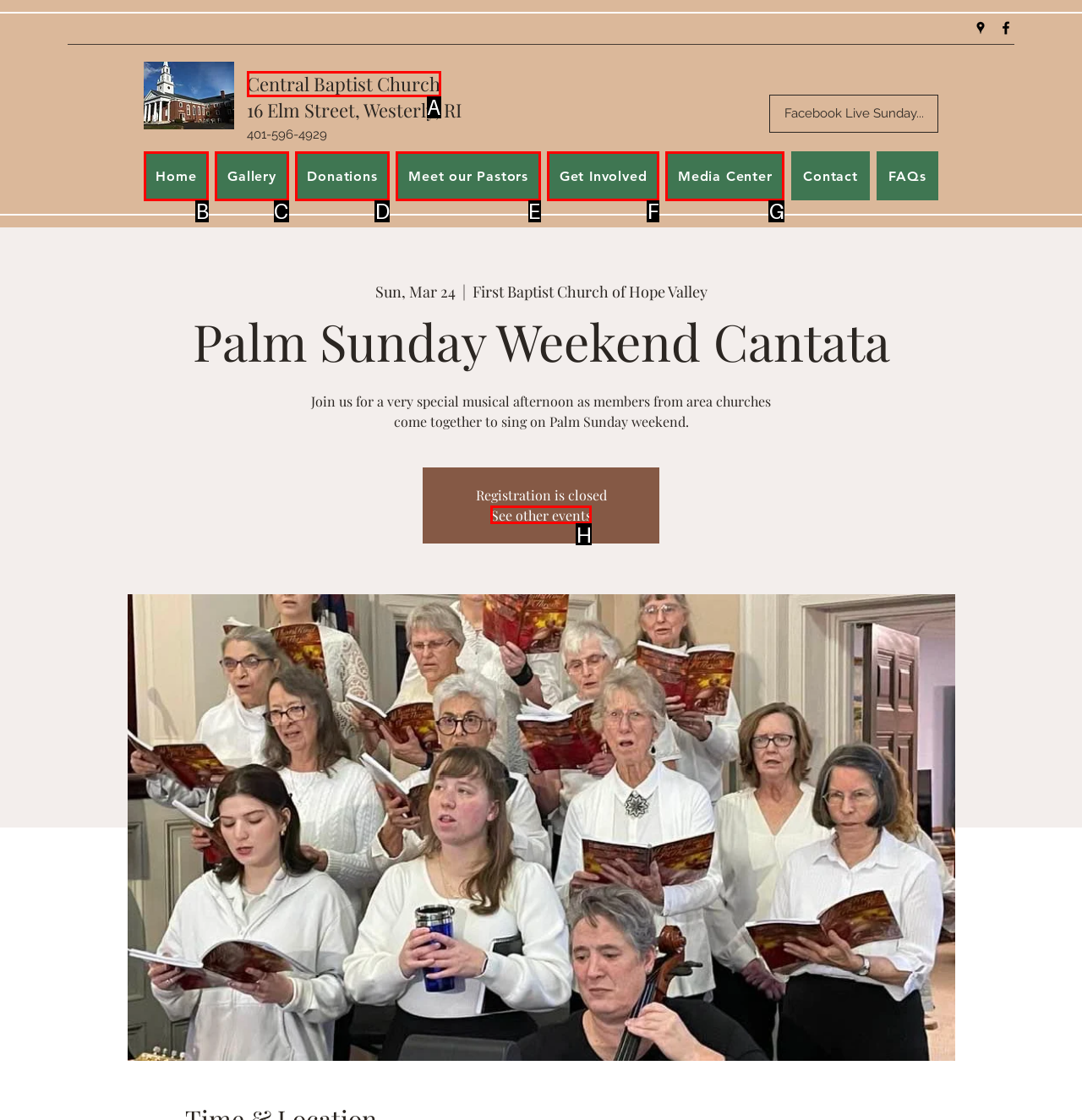From the description: Media Center, identify the option that best matches and reply with the letter of that option directly.

G